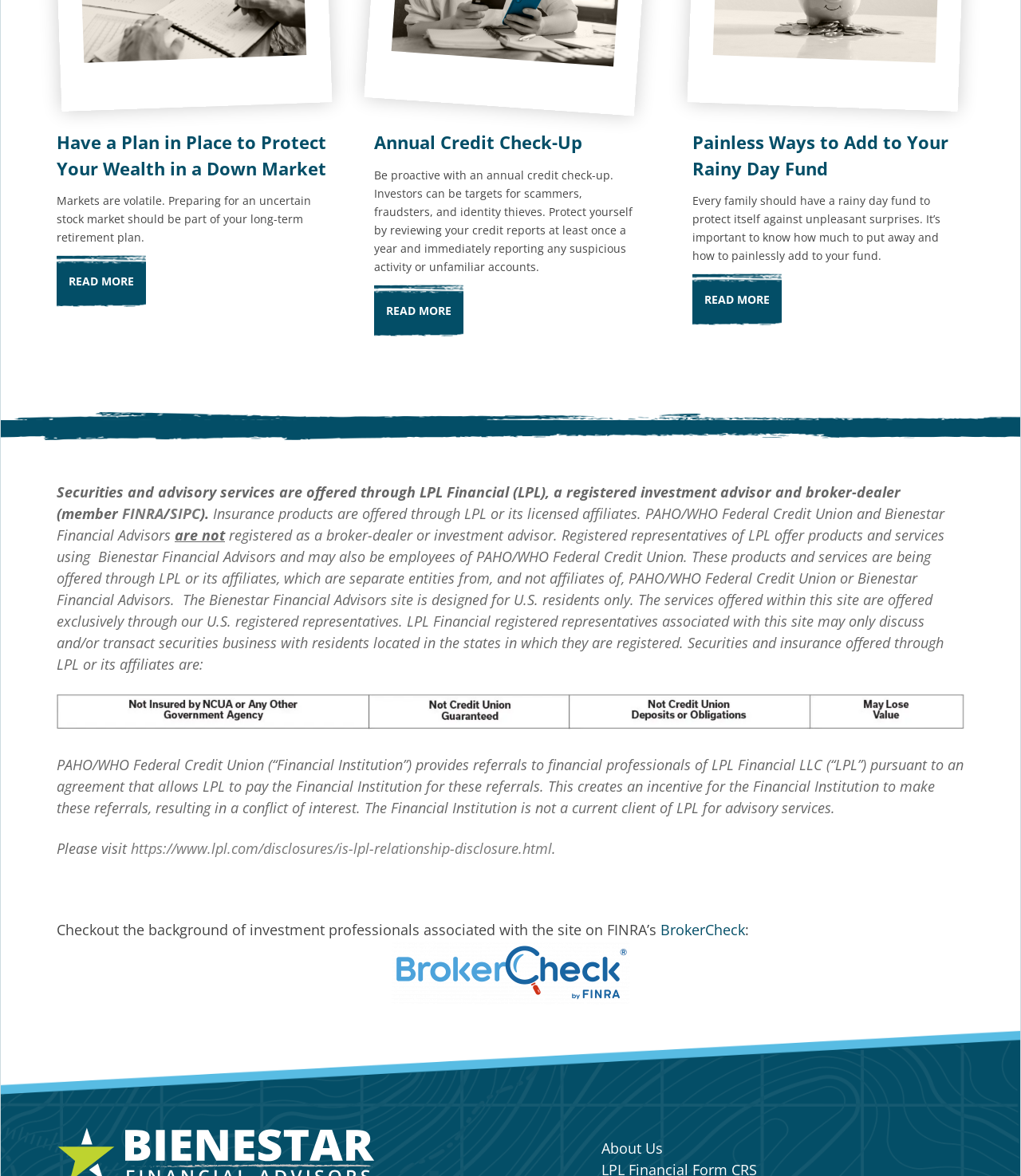What is the purpose of reviewing credit reports?
Based on the image, please offer an in-depth response to the question.

The second article mentions reviewing credit reports at least once a year and immediately reporting any suspicious activity or unfamiliar accounts. This implies that the purpose of reviewing credit reports is to protect against scammers and identity thieves.